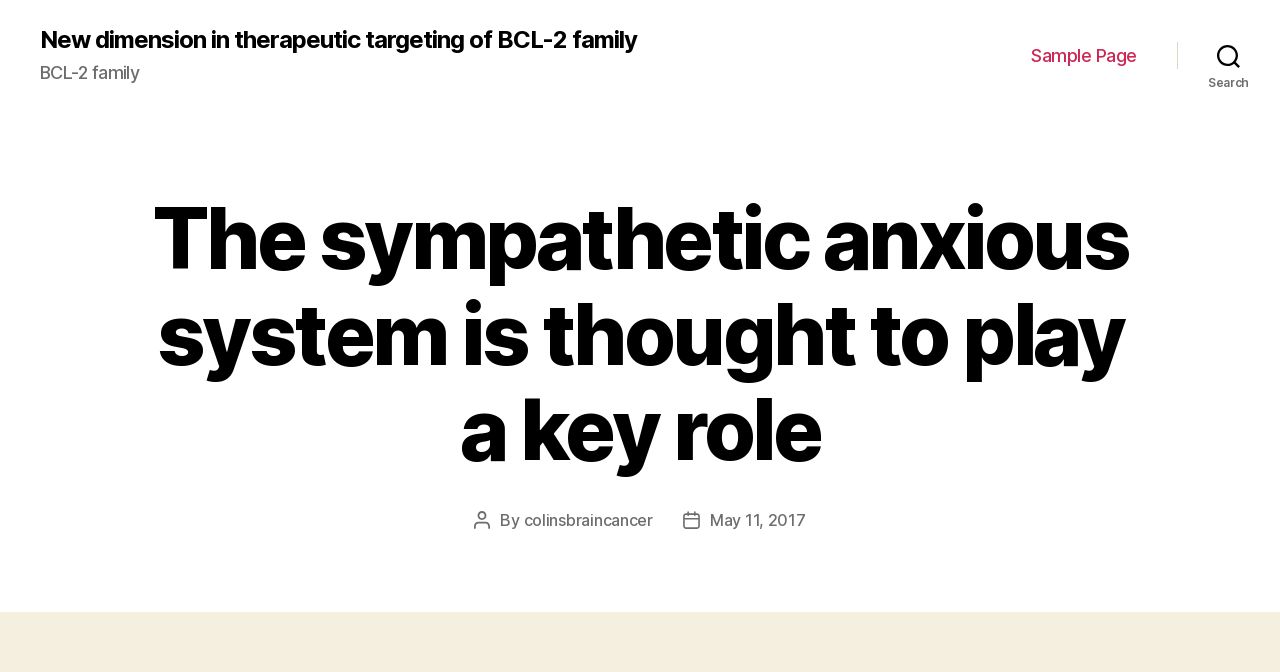Answer the question using only a single word or phrase: 
What is the text above the 'Post author' label?

By